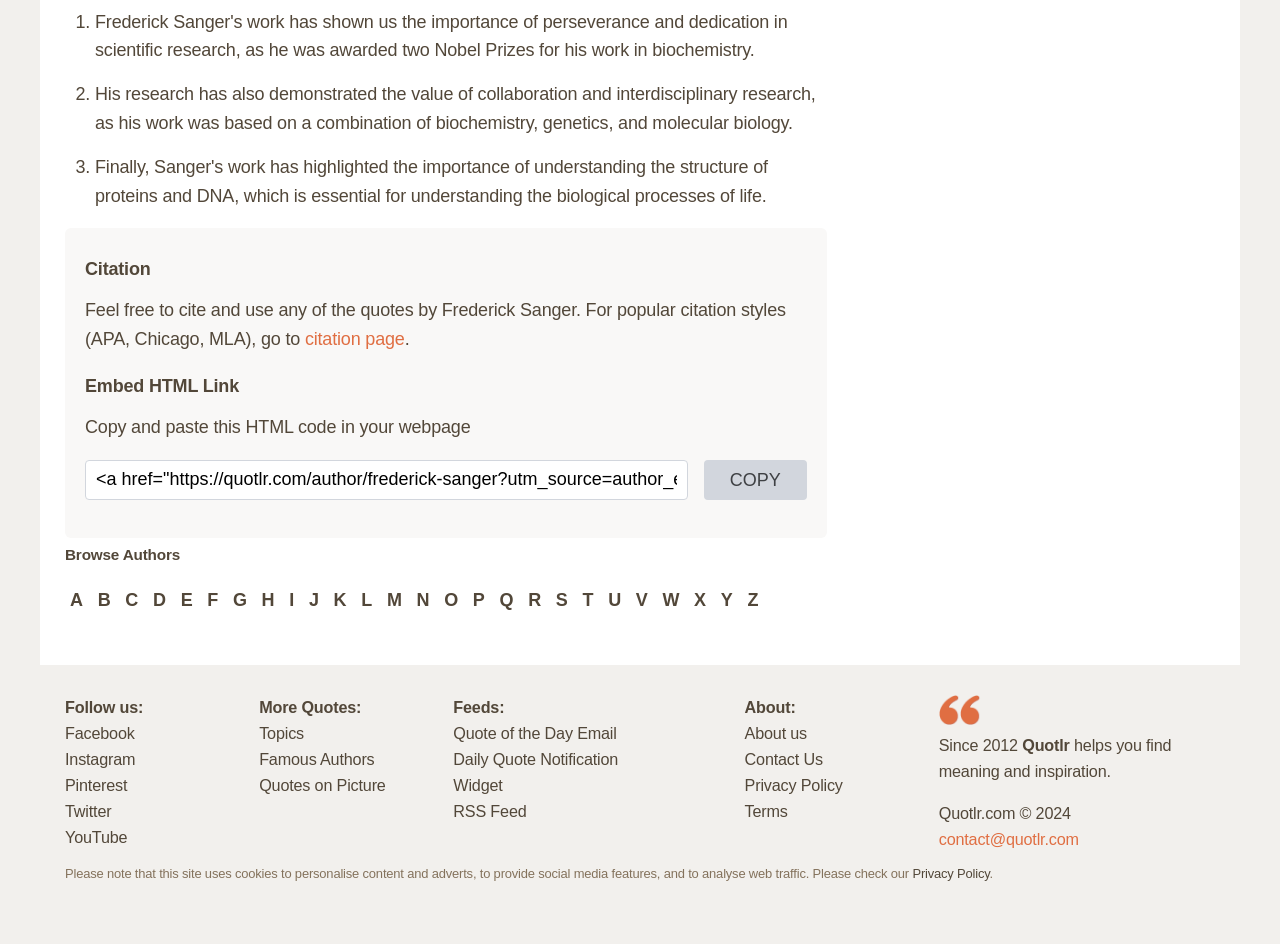Indicate the bounding box coordinates of the clickable region to achieve the following instruction: "make a reservation."

None